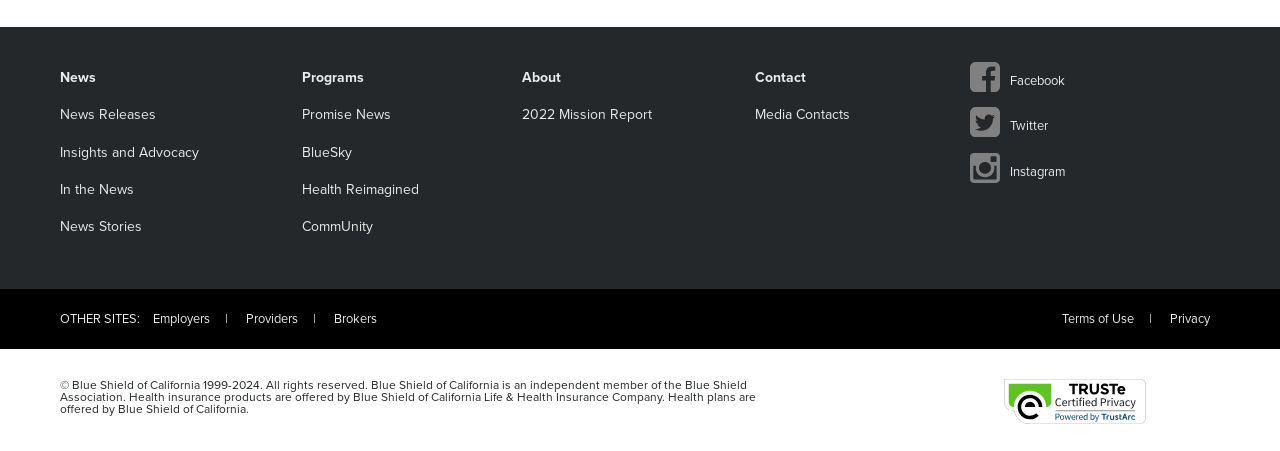Please identify the bounding box coordinates of the element's region that needs to be clicked to fulfill the following instruction: "Contact Media". The bounding box coordinates should consist of four float numbers between 0 and 1, i.e., [left, top, right, bottom].

[0.59, 0.231, 0.664, 0.278]